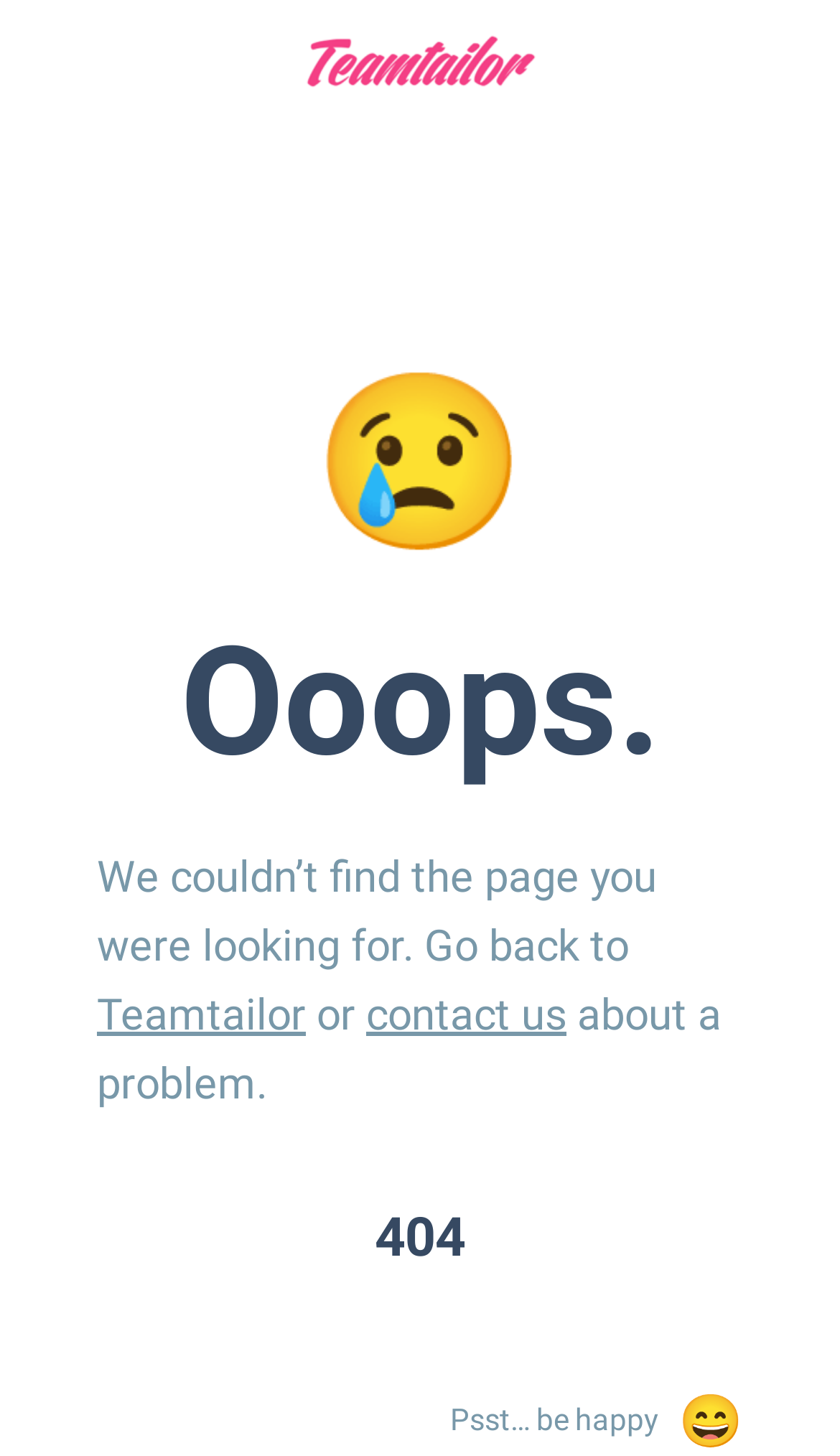For the following element description, predict the bounding box coordinates in the format (top-left x, top-left y, bottom-right x, bottom-right y). All values should be floating point numbers between 0 and 1. Description: Teamtailor

[0.115, 0.679, 0.364, 0.714]